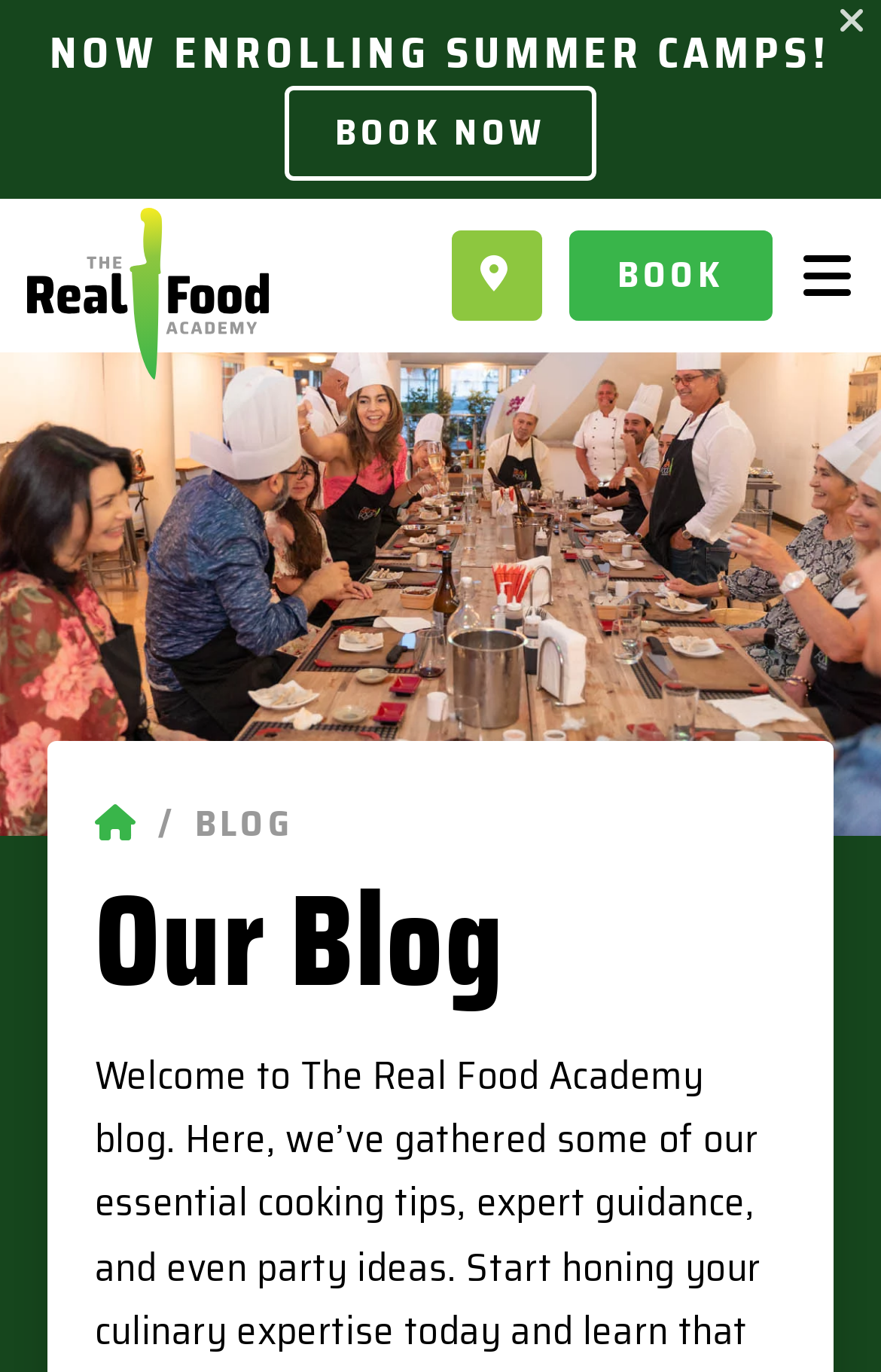Please determine the bounding box coordinates for the UI element described here. Use the format (top-left x, top-left y, bottom-right x, bottom-right y) with values bounded between 0 and 1: Camps & Events

[0.053, 0.165, 0.947, 0.247]